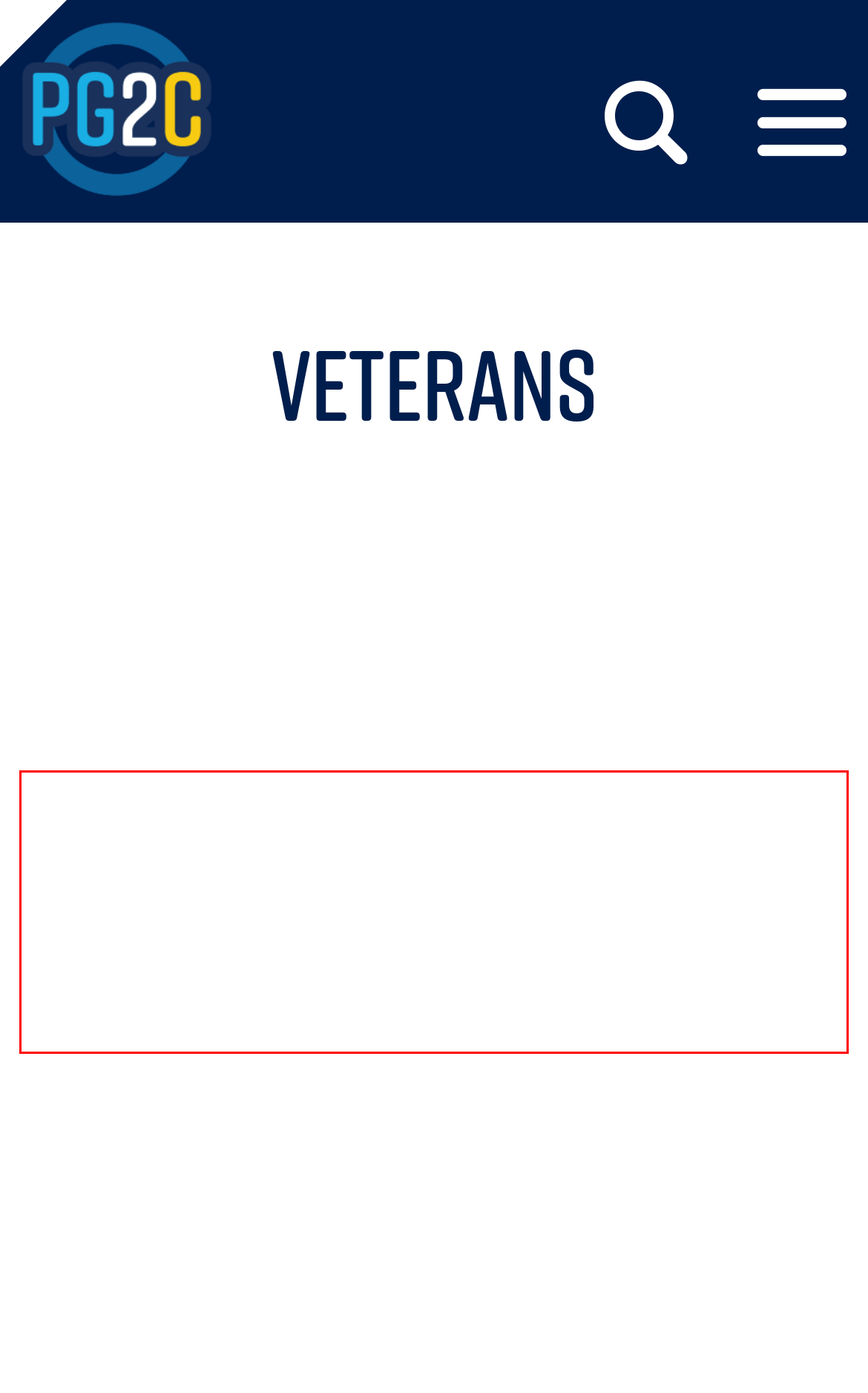Please identify and extract the text from the UI element that is surrounded by a red bounding box in the provided webpage screenshot.

are eligible for dedicated federal financial aid. They can also take advantage of scholarships open to those who have served and resources that support veterans as they prepare for and graduate from college.